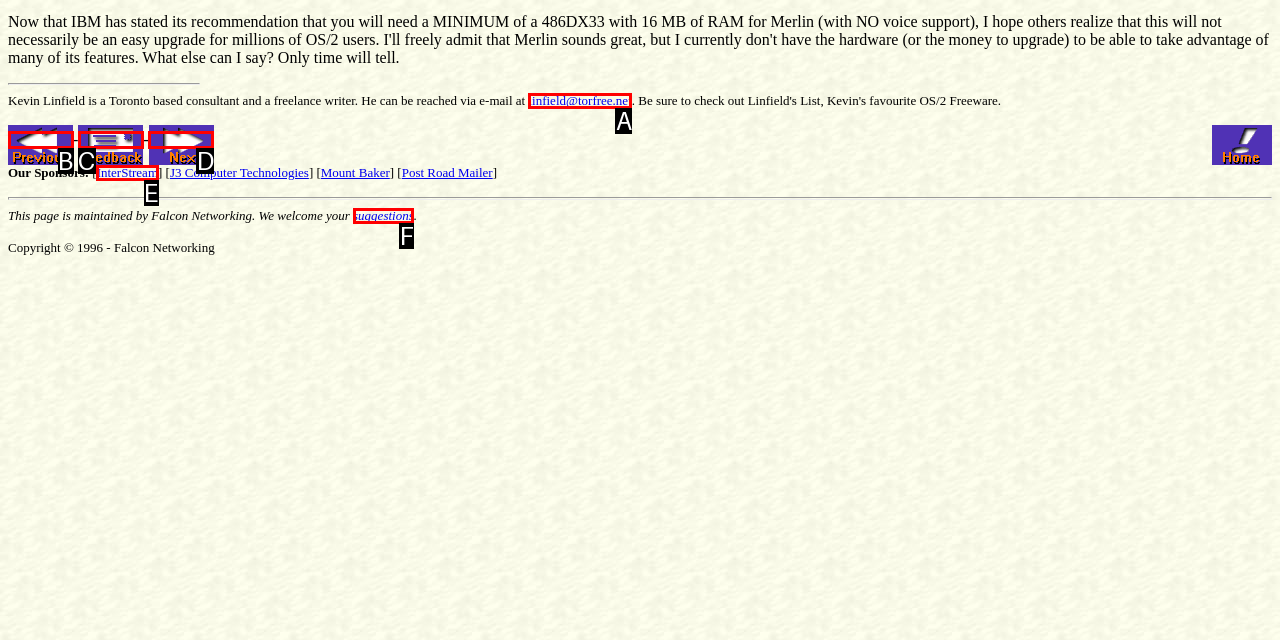Choose the letter of the UI element that aligns with the following description: parent_node: --
State your answer as the letter from the listed options.

D